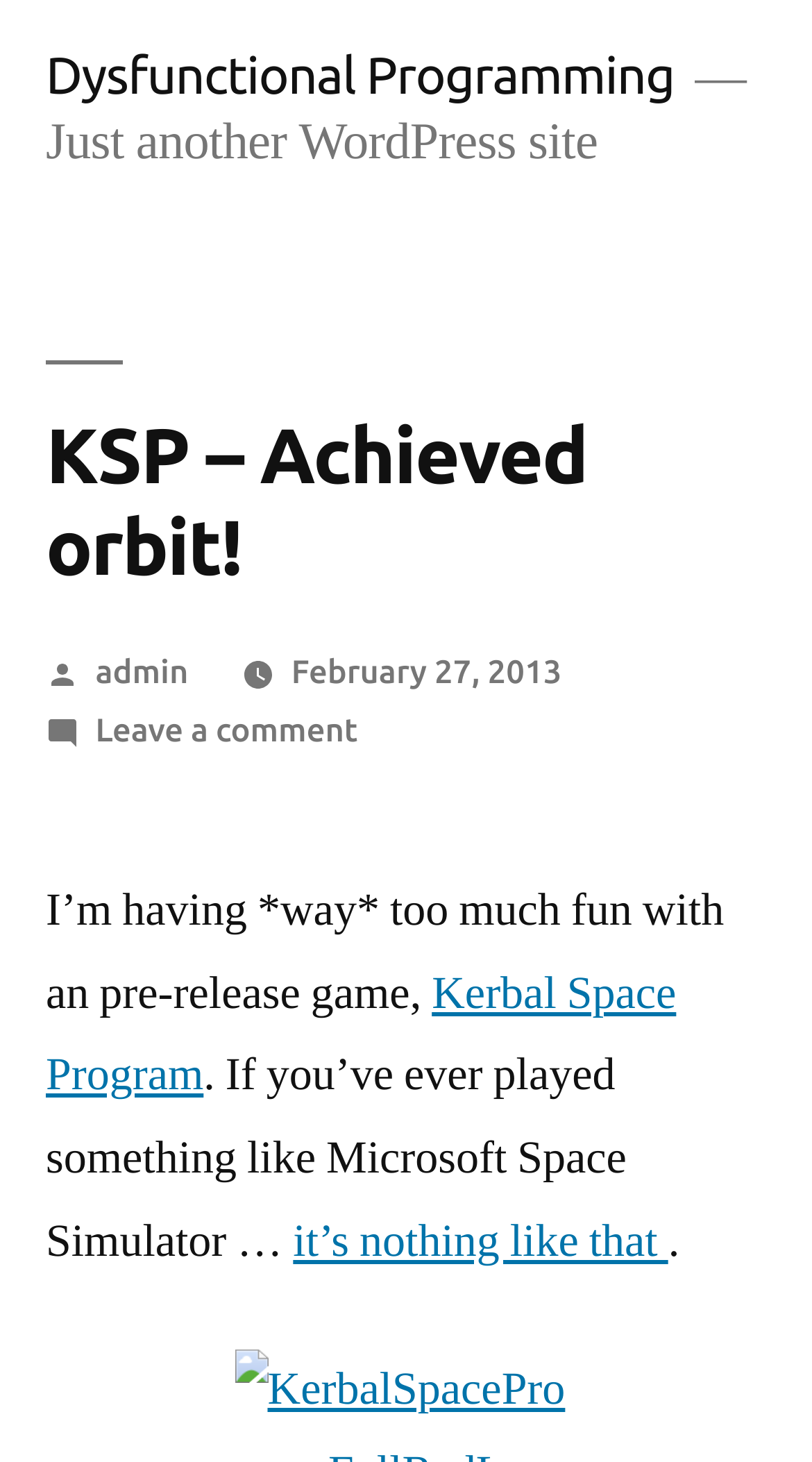Please provide a one-word or short phrase answer to the question:
Who is the author of the post?

admin